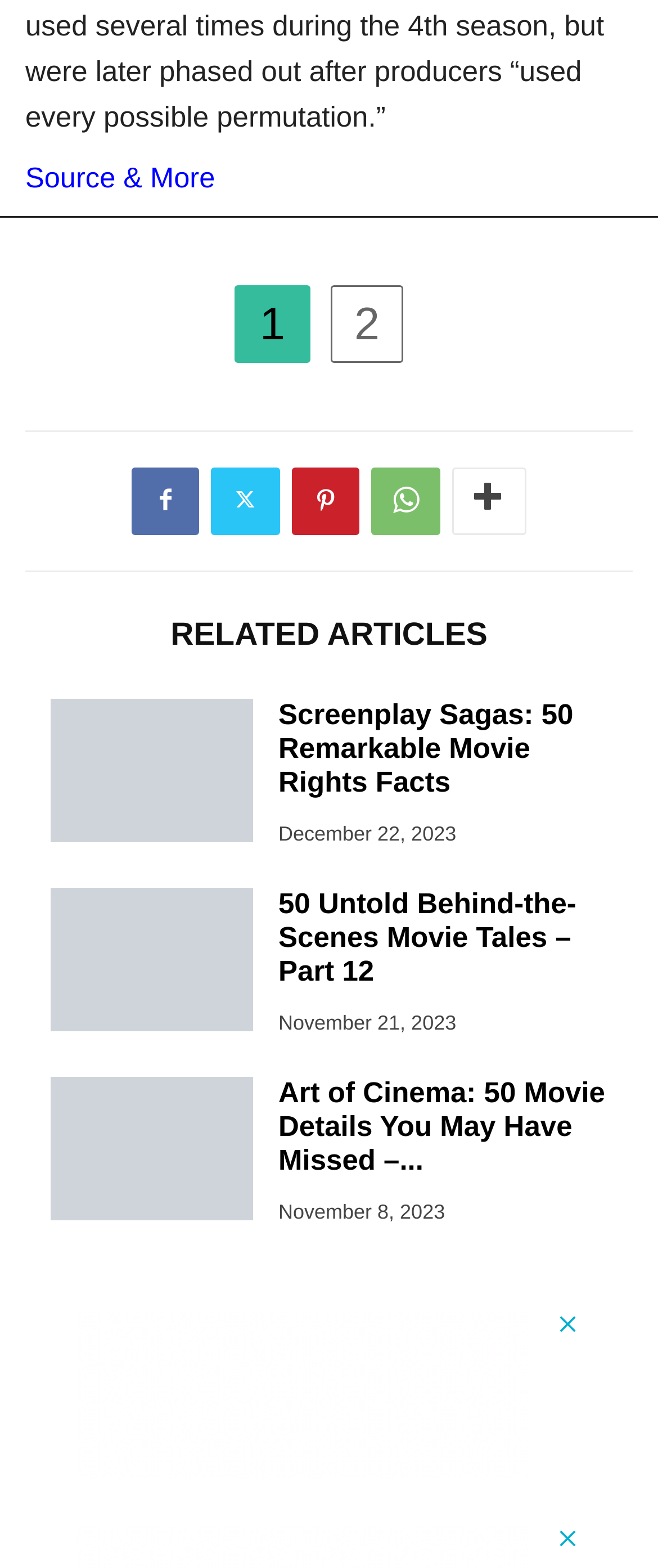Pinpoint the bounding box coordinates of the element to be clicked to execute the instruction: "Click on 'Screenplay Sagas: 50 Remarkable Movie Rights Facts'".

[0.077, 0.646, 0.385, 0.743]